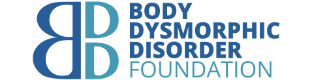What does the abstract graphic element in the logo represent?
Please answer the question with a detailed and comprehensive explanation.

The distinctive use of uppercase and lowercase letters alongside an abstract graphic element in the logo communicates the foundation's focus on body dysmorphic disorder and its mission to foster awareness and support for individuals affected by this condition.